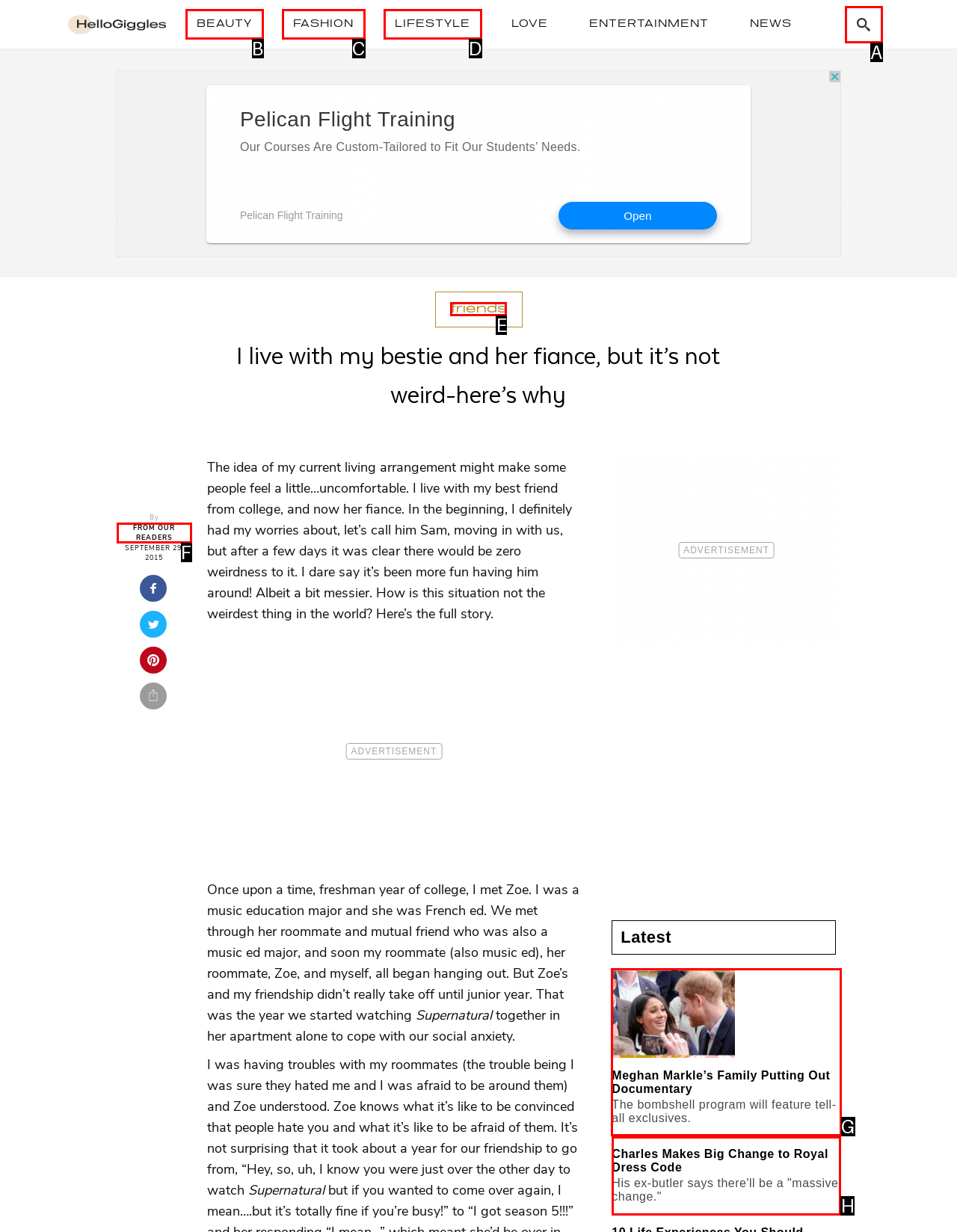Select the correct UI element to click for this task: Read the news about 'Meghan Markle’s Family Putting Out Documentary'.
Answer using the letter from the provided options.

G